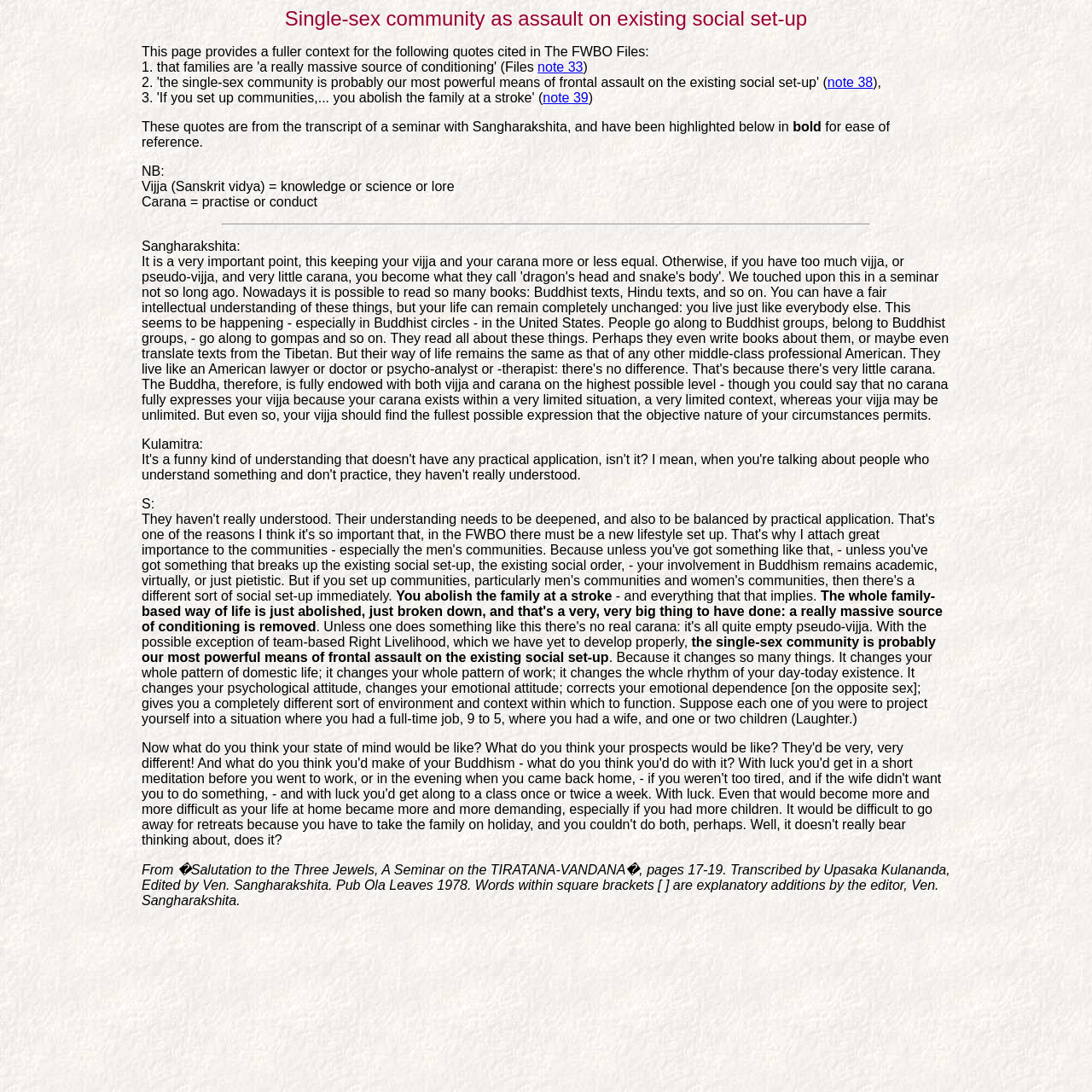Who is the speaker in the seminar?
Please give a detailed and elaborate explanation in response to the question.

The speaker in the seminar is identified as Sangharakshita, as indicated by the text 'Sangharakshita:' followed by a quote.